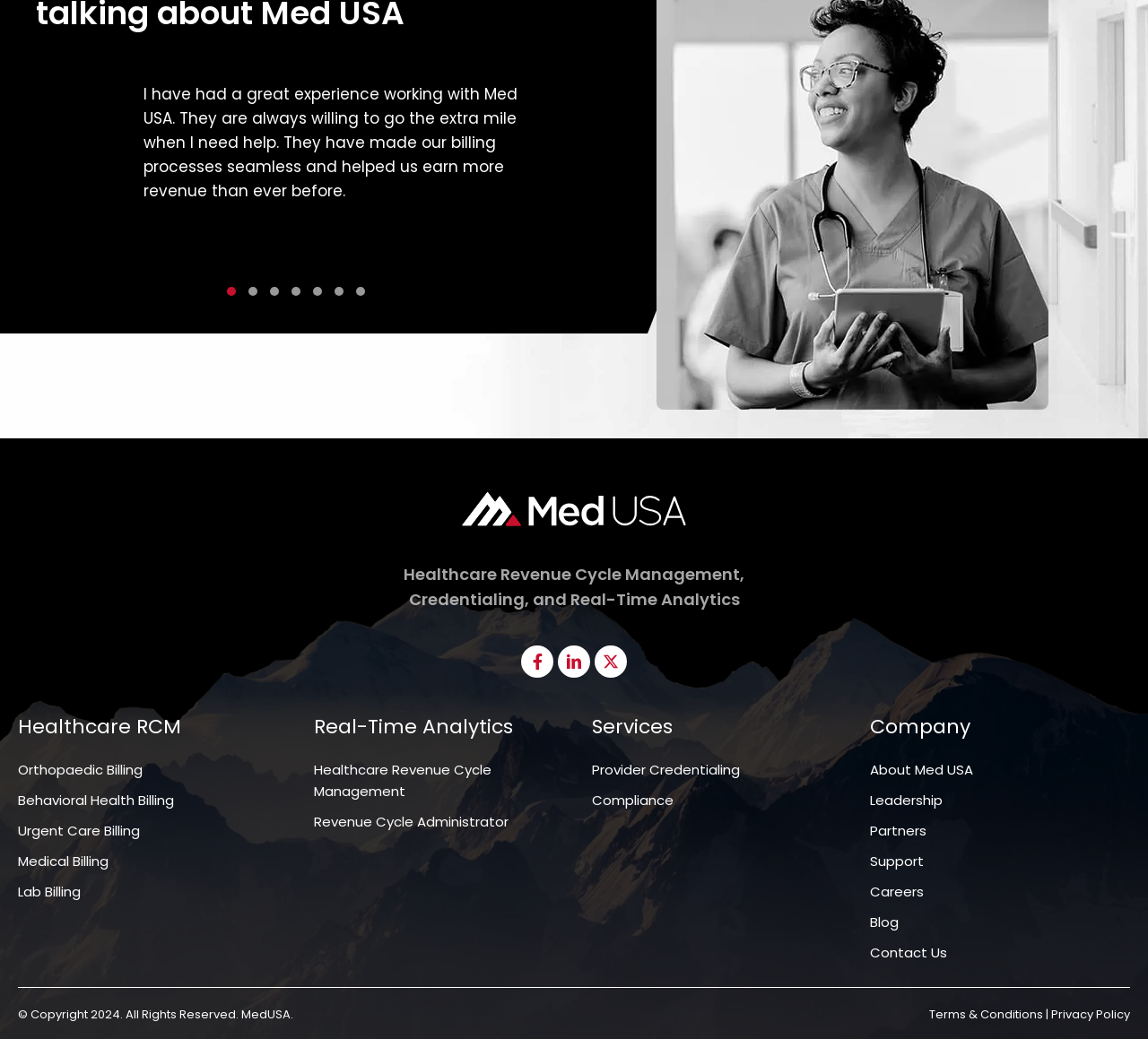Indicate the bounding box coordinates of the clickable region to achieve the following instruction: "Click the 'About Med USA' link."

[0.758, 0.732, 0.848, 0.75]